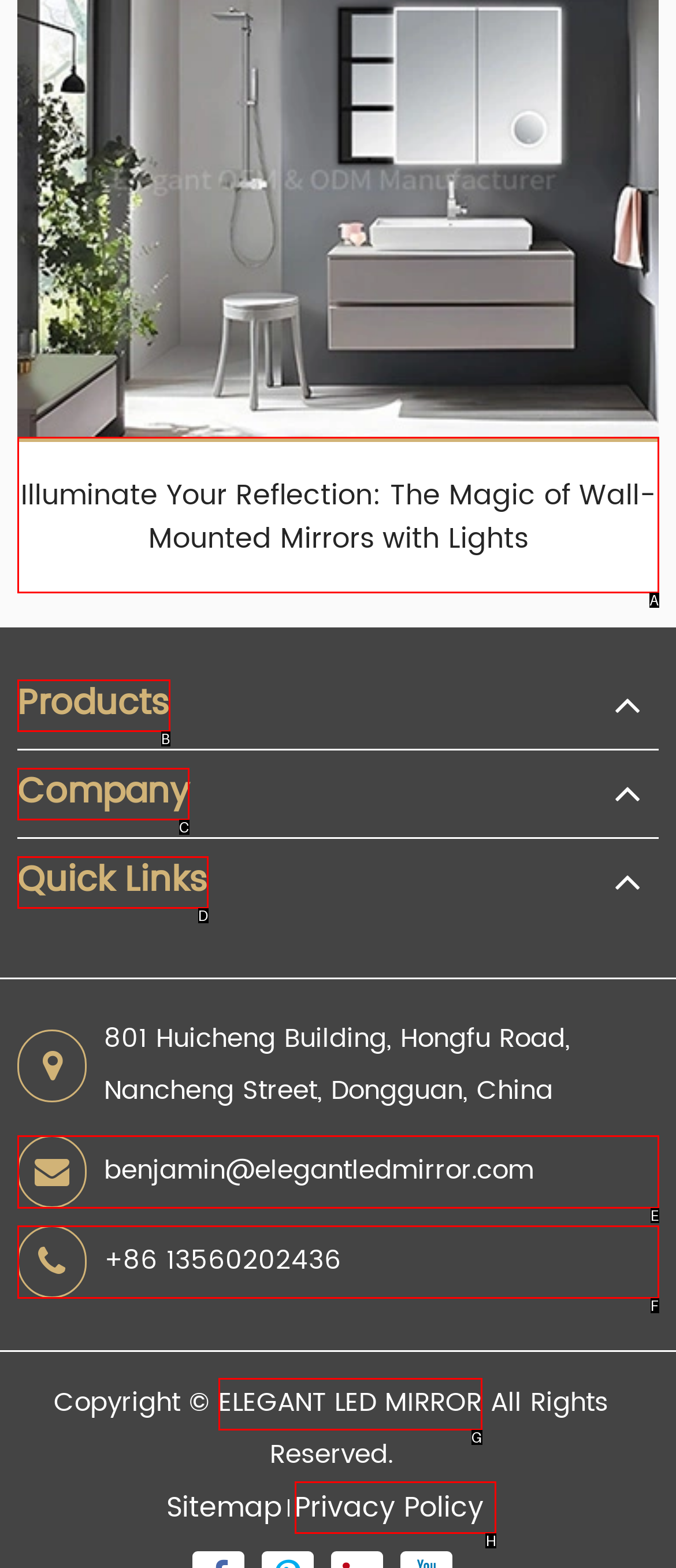Identify the correct lettered option to click in order to perform this task: Check the privacy policy. Respond with the letter.

H